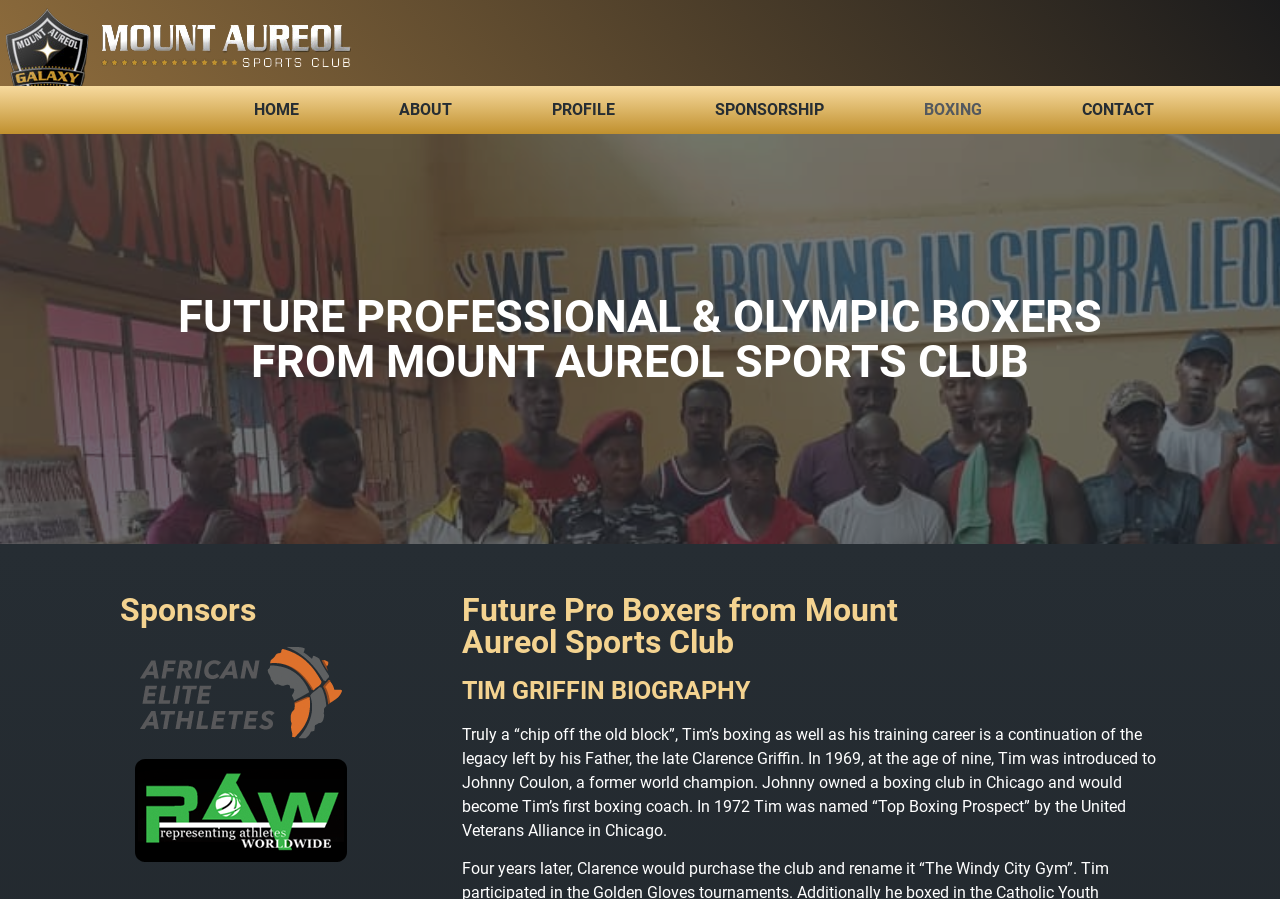Elaborate on the information and visuals displayed on the webpage.

The webpage is about Mount Aureol Sports Club, specifically its boxing program. At the top, there is a navigation menu with six links: HOME, ABOUT, PROFILE, SPONSORSHIP, BOXING, and CONTACT, evenly spaced and aligned horizontally. 

Below the navigation menu, there is a prominent heading that reads "FUTURE PROFESSIONAL & OLYMPIC BOXERS FROM MOUNT AUREOL SPORTS CLUB", which takes up a significant portion of the page width. 

Further down, there are two columns of content. On the left, there is a section titled "Sponsors", and on the right, there are three headings: "Future Pro Boxers from Mount Aureol Sports Club", "TIM GRIFFIN BIOGRAPHY", and a paragraph of text that describes Tim Griffin's biography, including his introduction to boxing at a young age and his achievements. This biography text is positioned below the "TIM GRIFFIN BIOGRAPHY" heading.